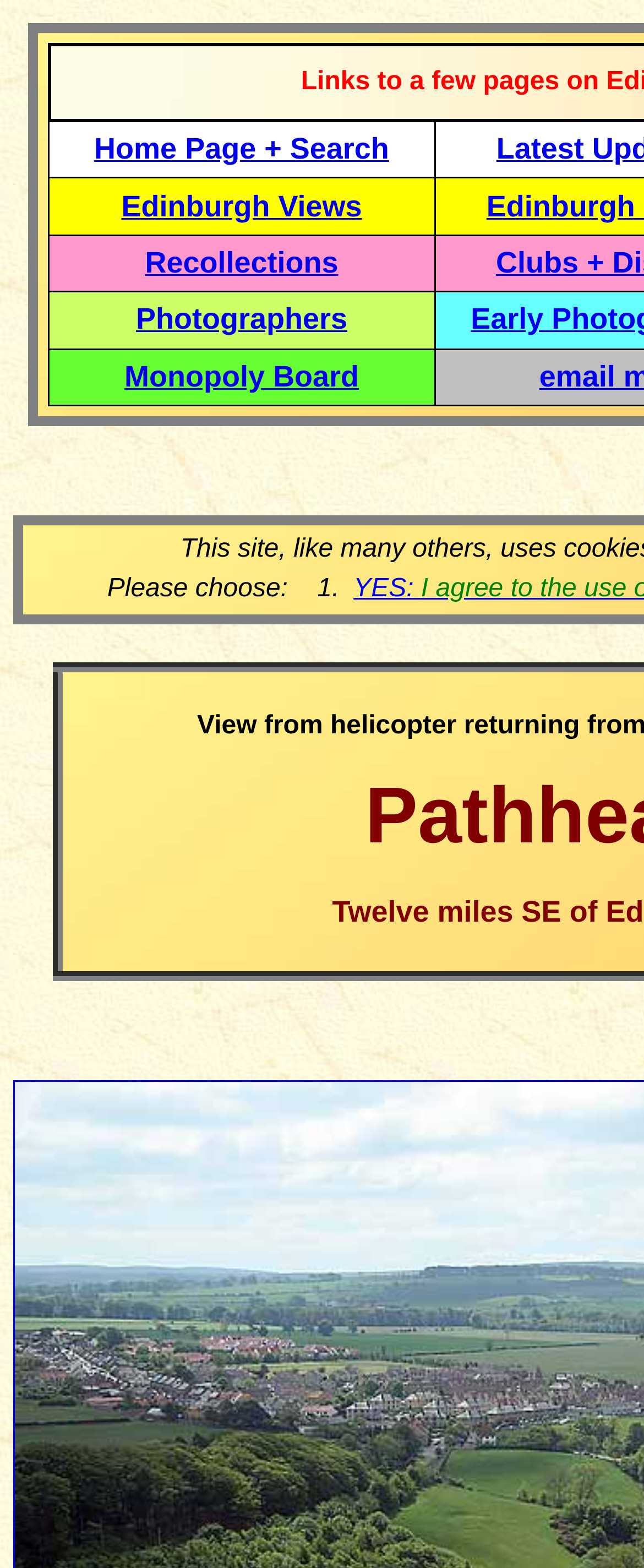Using the given description, provide the bounding box coordinates formatted as (top-left x, top-left y, bottom-right x, bottom-right y), with all values being floating point numbers between 0 and 1. Description: Monopoly Board

[0.193, 0.229, 0.557, 0.25]